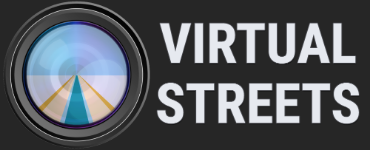What is symbolized by the stylized camera lens design?
Use the image to answer the question with a single word or phrase.

Virtual exploration and street views